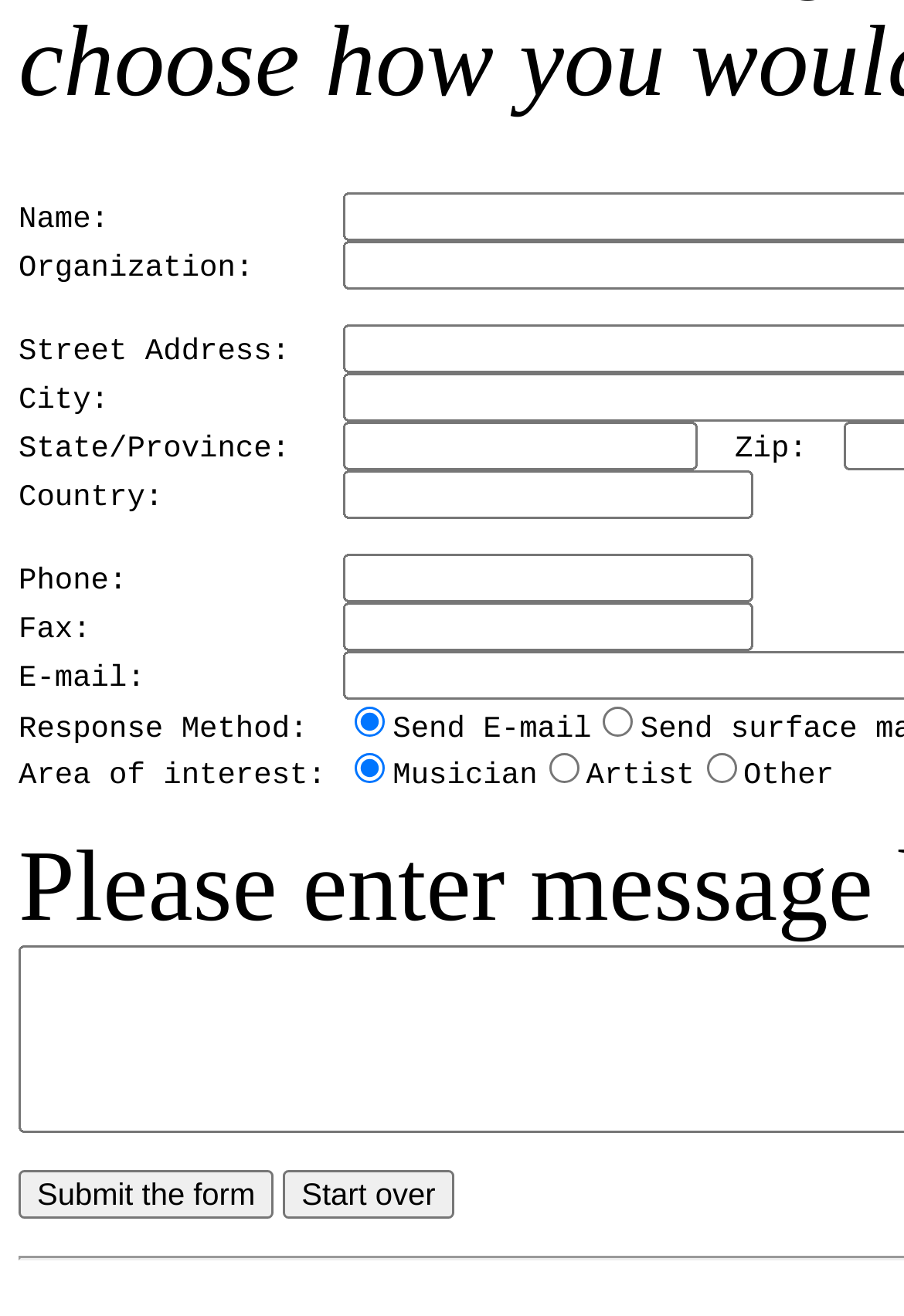Find the bounding box coordinates of the area that needs to be clicked in order to achieve the following instruction: "Submit the form". The coordinates should be specified as four float numbers between 0 and 1, i.e., [left, top, right, bottom].

[0.021, 0.889, 0.303, 0.926]